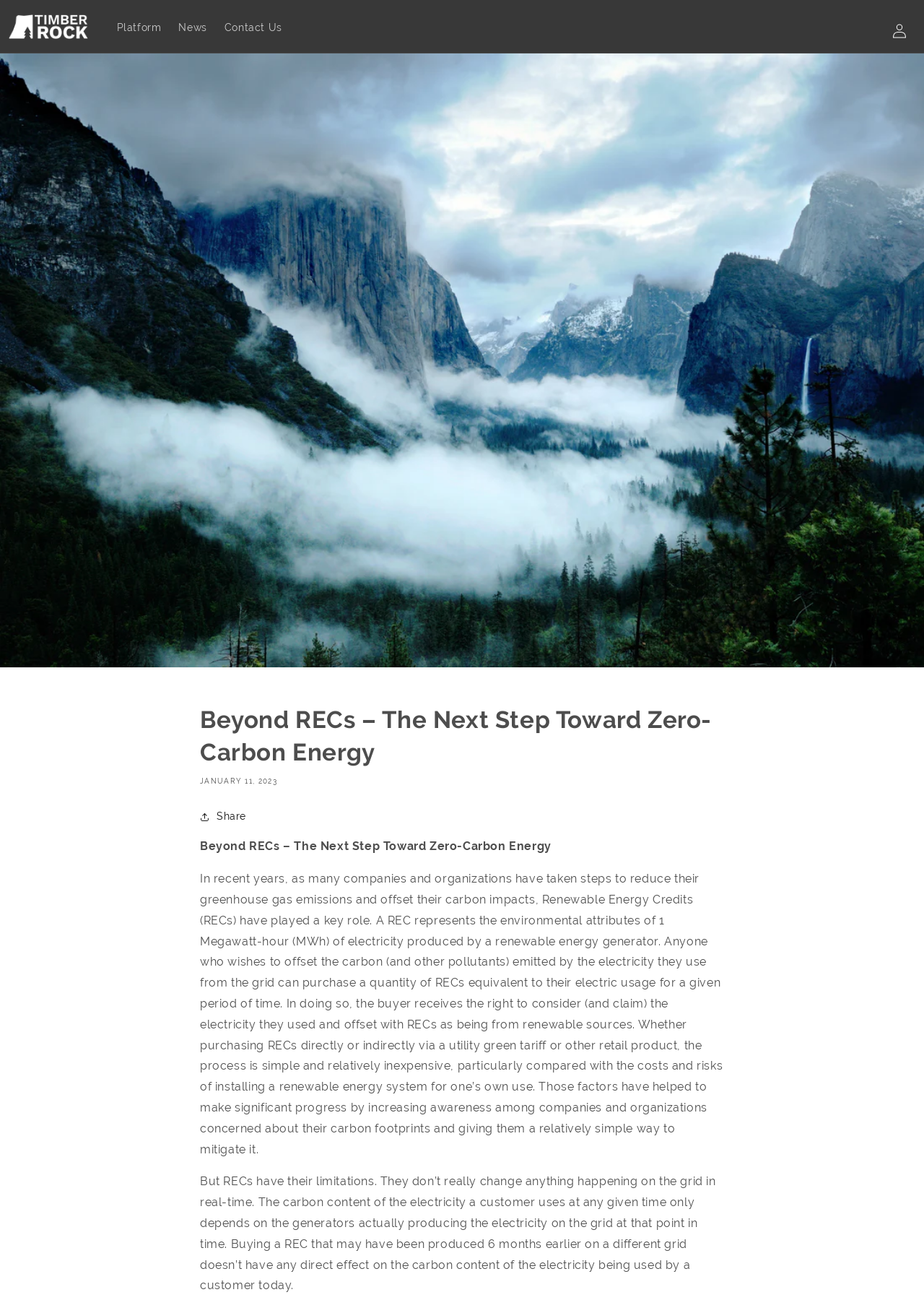Provide an in-depth caption for the contents of the webpage.

The webpage is about an article discussing the limitations of Renewable Energy Credits (RECs) in reducing greenhouse gas emissions. At the top left, there is a logo of "TimberRock" with a link to the company's website. Below the logo, there are three links to navigate to different sections of the website: "Platform", "News", and "Contact Us". On the top right, there is a "Log in" link with an image of the article's title.

The main content of the article is divided into sections. The title "Beyond RECs – The Next Step Toward Zero-Carbon Energy" is displayed prominently, followed by the date "JANUARY 11, 2023". Below the title, there is a share button and a brief summary of the article. The main text of the article is divided into two paragraphs. The first paragraph explains how RECs work and their benefits, while the second paragraph discusses their limitations in reducing carbon emissions in real-time.

Throughout the article, there are no images other than the logo and the image of the article's title. The layout is clean, with clear headings and concise text, making it easy to read and understand.